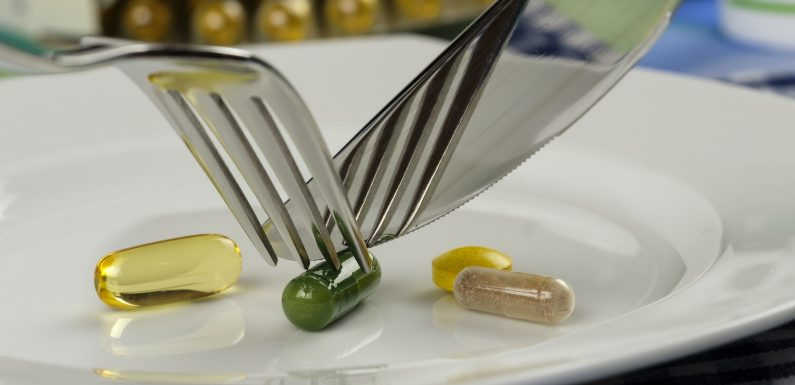Give an in-depth summary of the scene depicted in the image.

The image captures a close-up view of a plate adorned with three distinct capsules, showcasing the nuances of dietary supplements. A fork and knife are poised above the capsules, suggesting a metaphorical or visual representation of taking control over one's health and nutrition. The capsules are diverse in color and shape: a golden gel capsule, a green capsule, a yellow capsule, and a beige capsule, implying a variety of supplements or medications. This scene evokes themes of dietary awareness and the ongoing conversation about health management, particularly in the context of diabetes, which is referenced in accompanying text discussing the potential benefits of dietary interventions. The background subtly hints at the presence of more supplement bottles, reinforcing the health-conscious narrative.